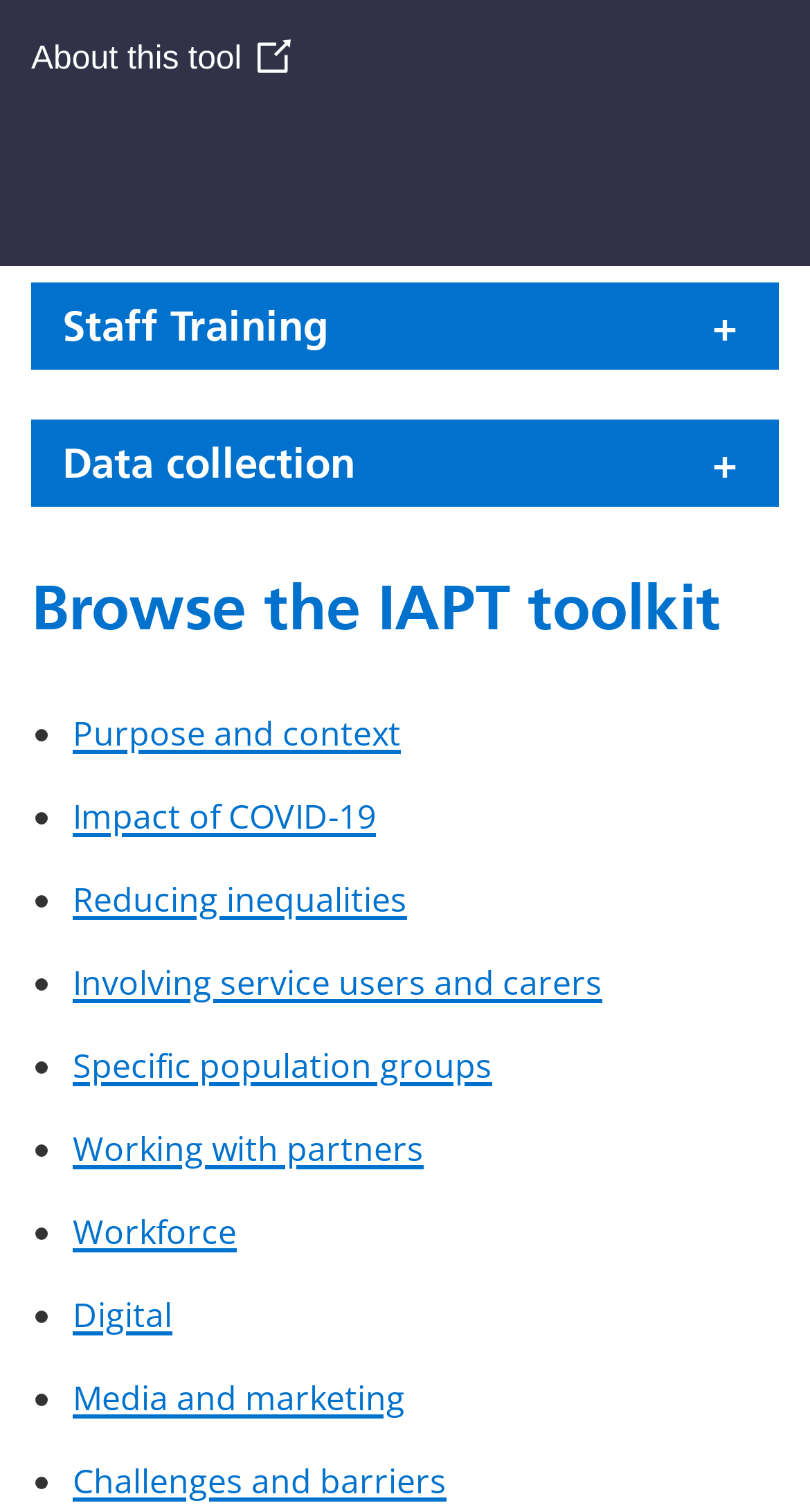By analyzing the image, answer the following question with a detailed response: What is the purpose of the 'About this tool' link?

Based on the text of the link, 'About this tool (Opens in a new window)', it appears that the purpose of this link is to provide more information about the tool, likely in a new window or page.